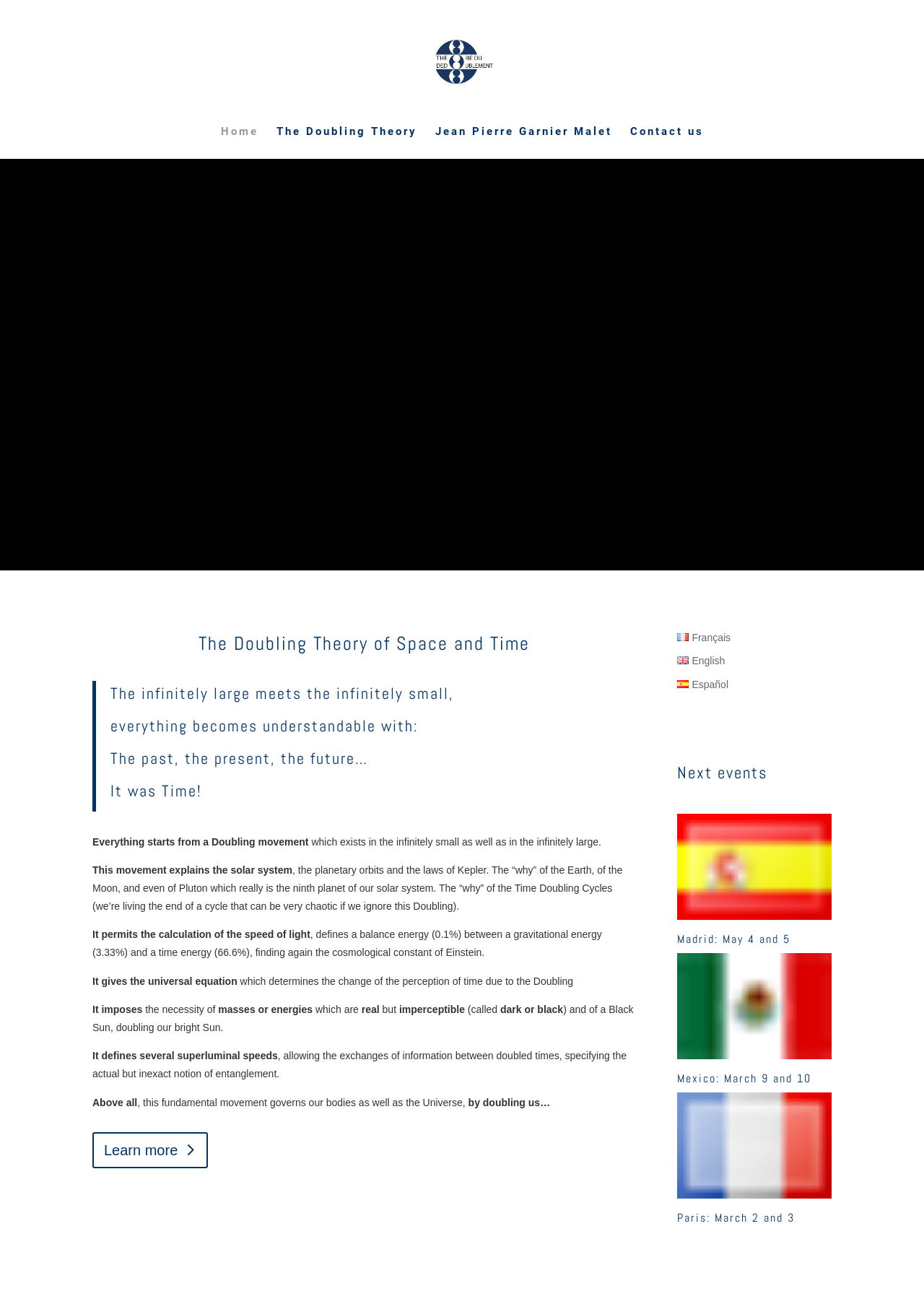Given the element description, predict the bounding box coordinates in the format (top-left x, top-left y, bottom-right x, bottom-right y), using floating point numbers between 0 and 1: alt="La Théorie du Dédoublement"

[0.42, 0.042, 0.583, 0.051]